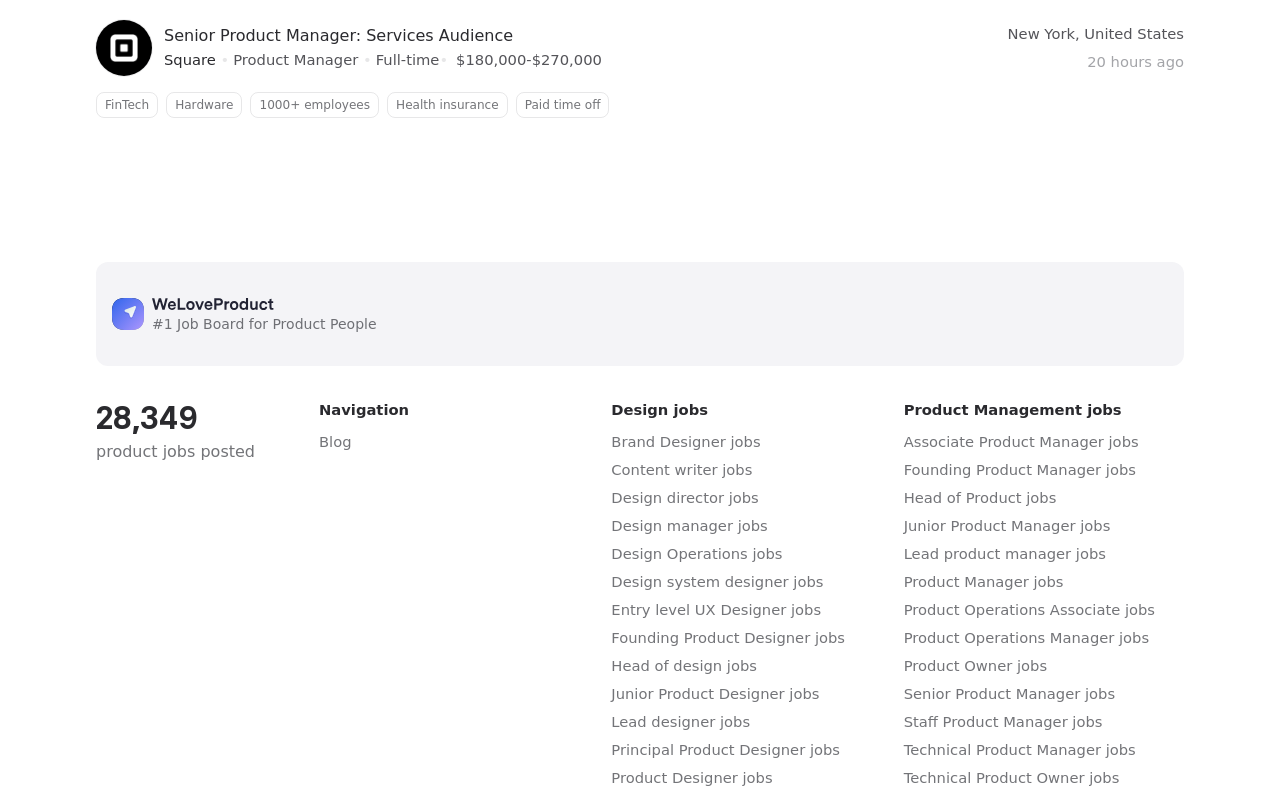Respond concisely with one word or phrase to the following query:
What is the job title of the senior product manager?

Senior Product Manager